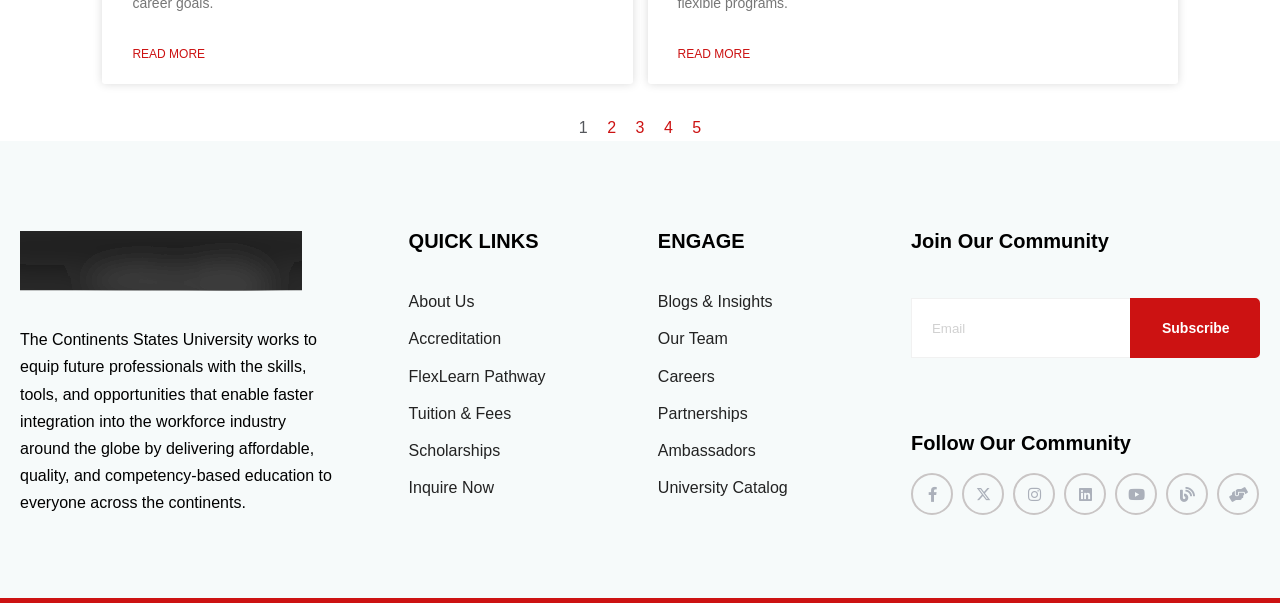Using the given description, provide the bounding box coordinates formatted as (top-left x, top-left y, bottom-right x, bottom-right y), with all values being floating point numbers between 0 and 1. Description: Scholarships

[0.319, 0.708, 0.391, 0.77]